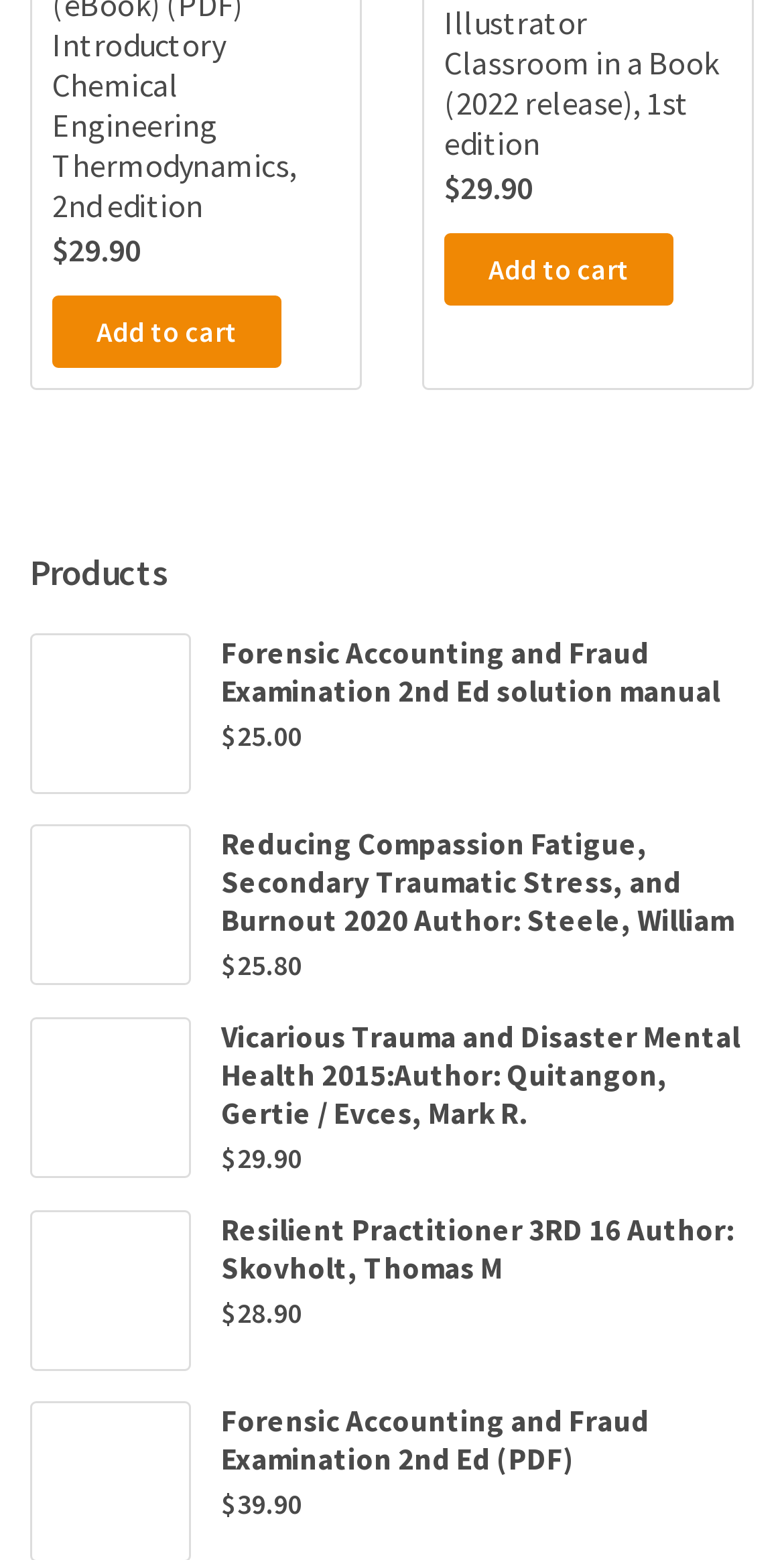Please find the bounding box coordinates of the element that you should click to achieve the following instruction: "View 'Resilient Practitioner 3RD 16'". The coordinates should be presented as four float numbers between 0 and 1: [left, top, right, bottom].

[0.282, 0.776, 0.962, 0.825]